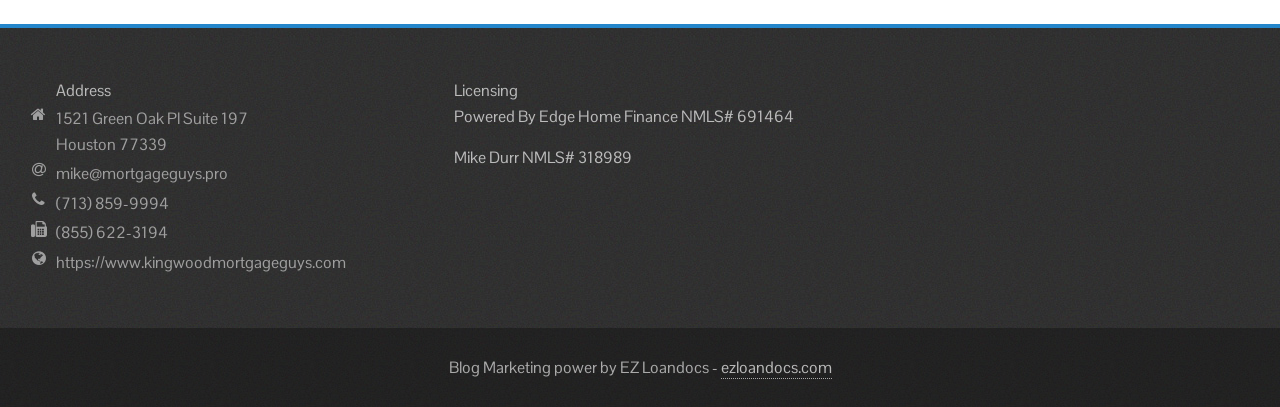Identify the bounding box for the described UI element. Provide the coordinates in (top-left x, top-left y, bottom-right x, bottom-right y) format with values ranging from 0 to 1: Research Accredited Online Degree Programs

None